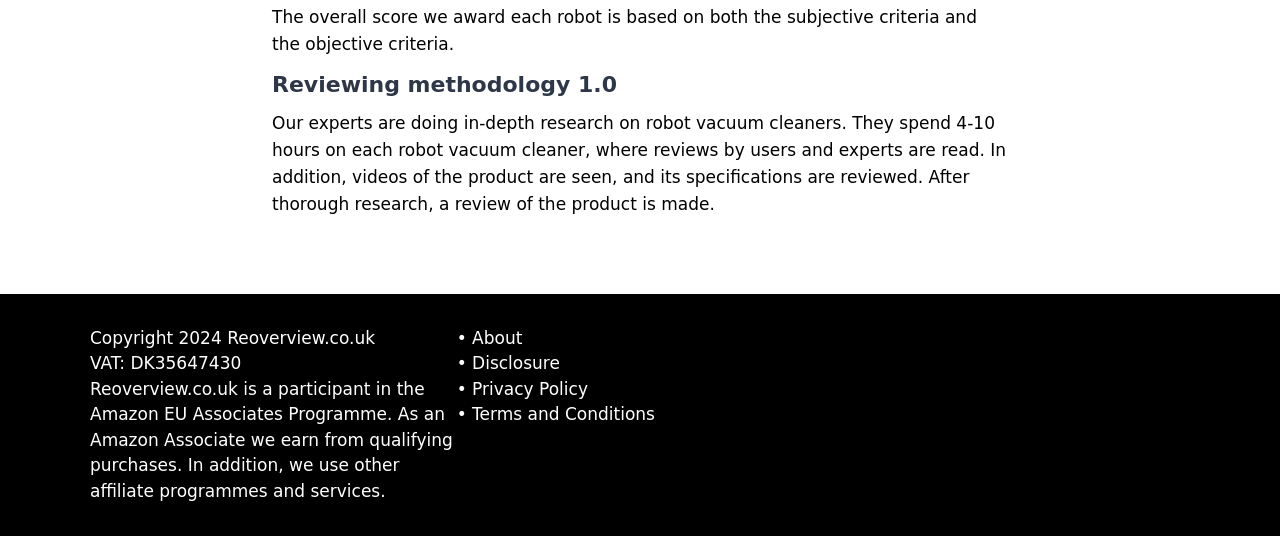Please answer the following question using a single word or phrase: 
What is the VAT number of the website?

DK35647430